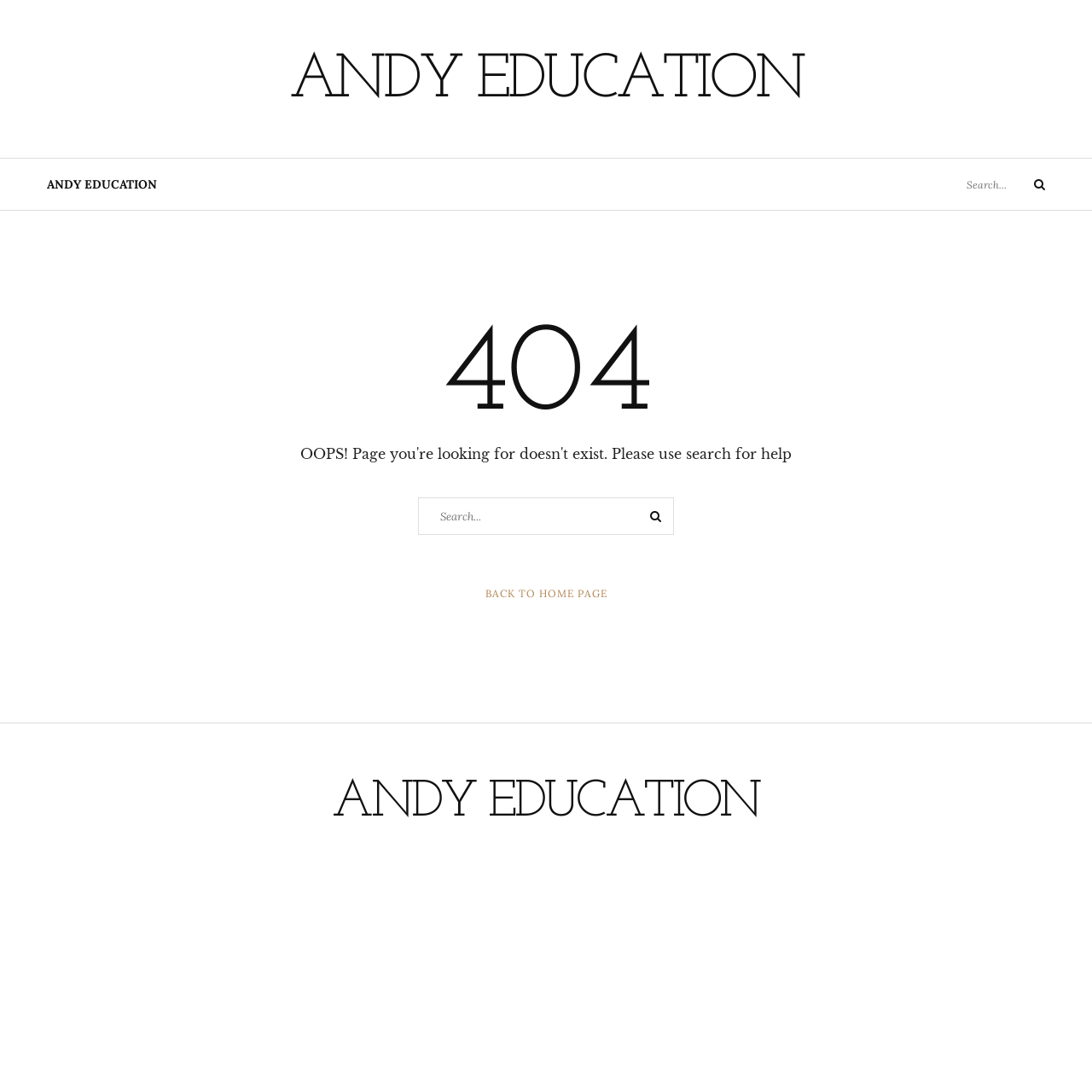Could you locate the bounding box coordinates for the section that should be clicked to accomplish this task: "Click the 'ANDY EDUCATION' link at the top".

[0.265, 0.046, 0.735, 0.102]